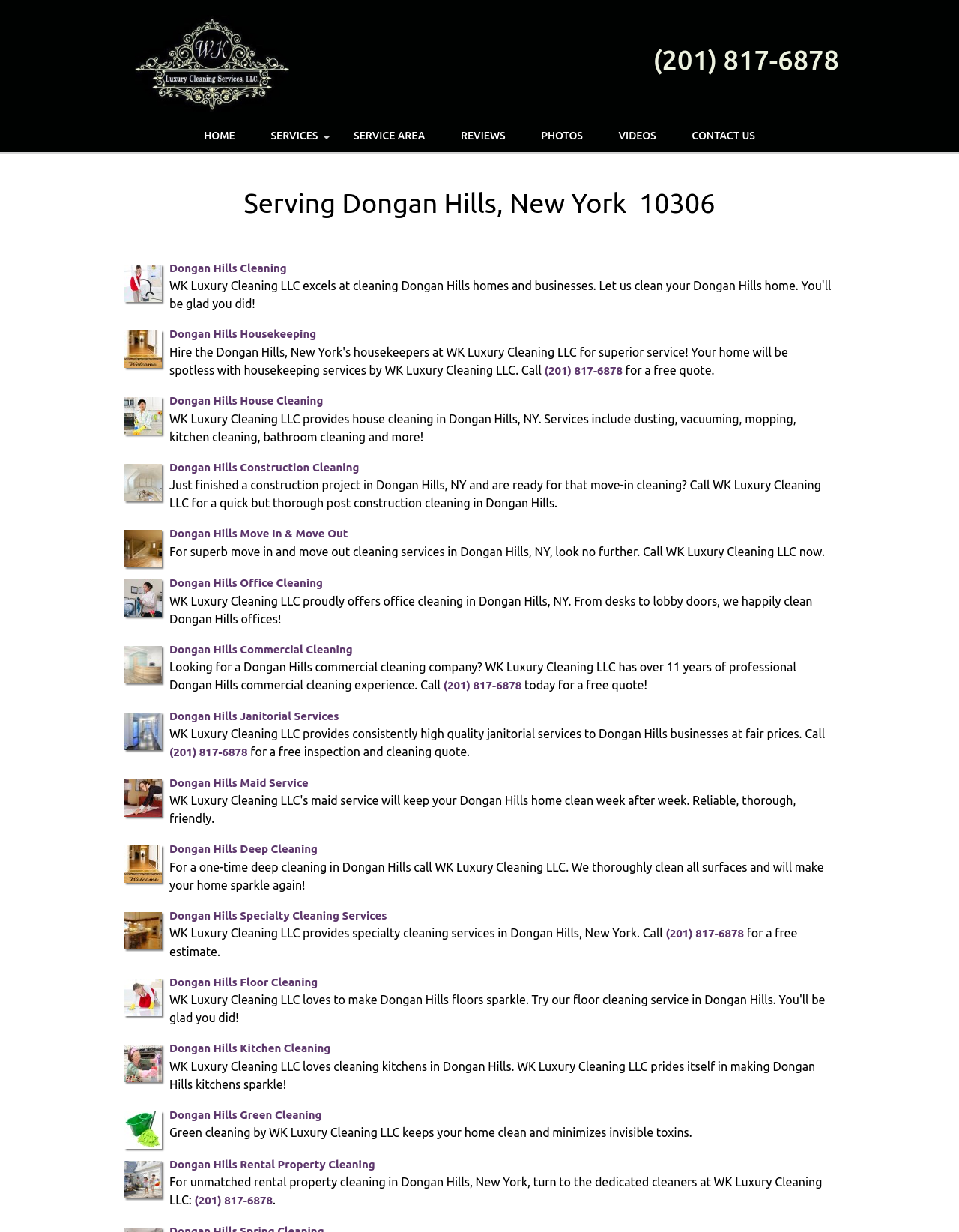Identify the bounding box for the UI element specified in this description: "Parts and Components". The coordinates must be four float numbers between 0 and 1, formatted as [left, top, right, bottom].

None